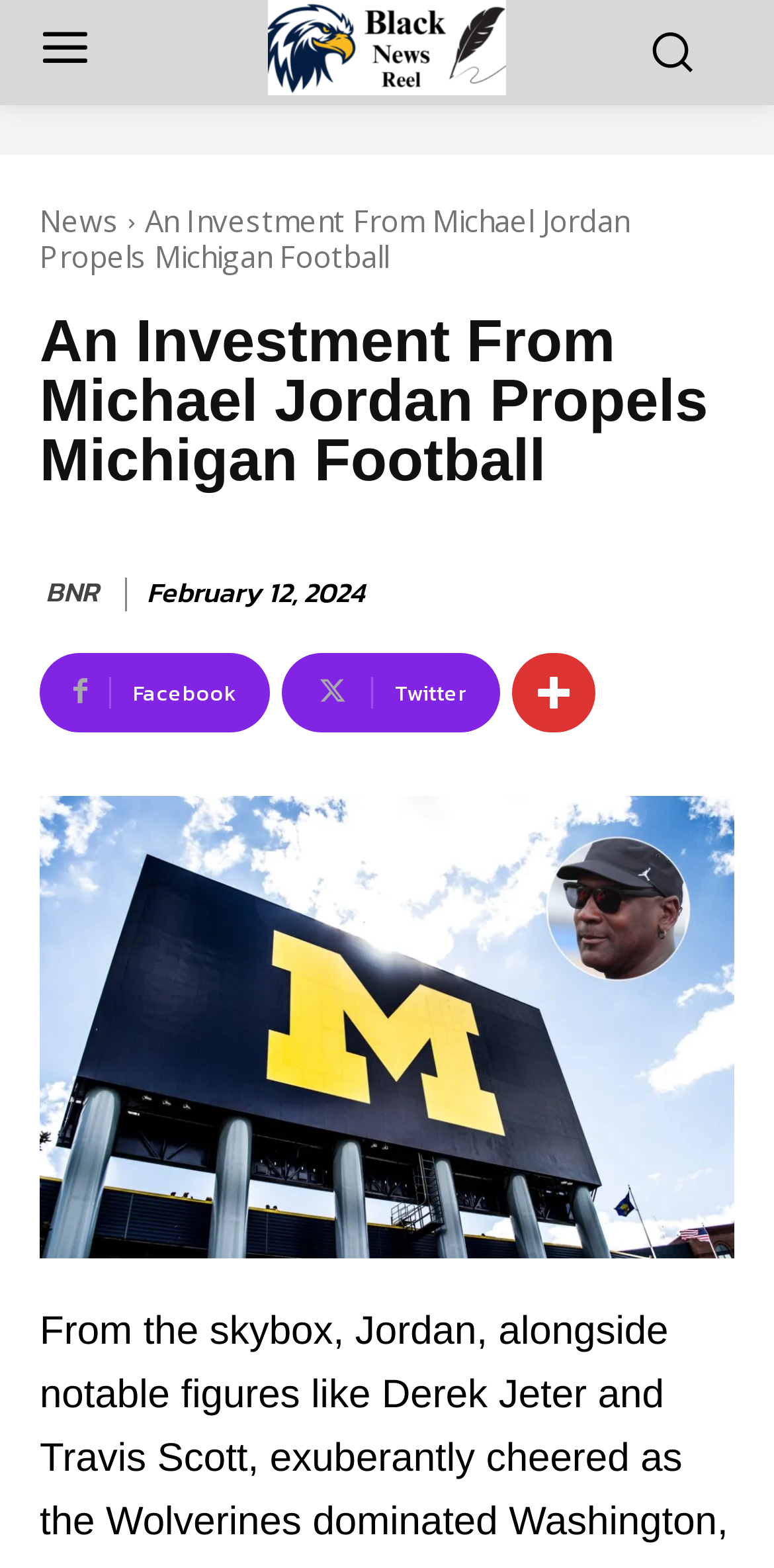How many social media platforms are linked on the webpage?
Answer the question with a detailed and thorough explanation.

There are three social media platforms linked on the webpage, which are Facebook, Twitter, and another platform represented by the icon , indicated by link elements with bounding box coordinates of [0.051, 0.416, 0.349, 0.467], [0.364, 0.416, 0.646, 0.467], and [0.662, 0.416, 0.769, 0.467] respectively.